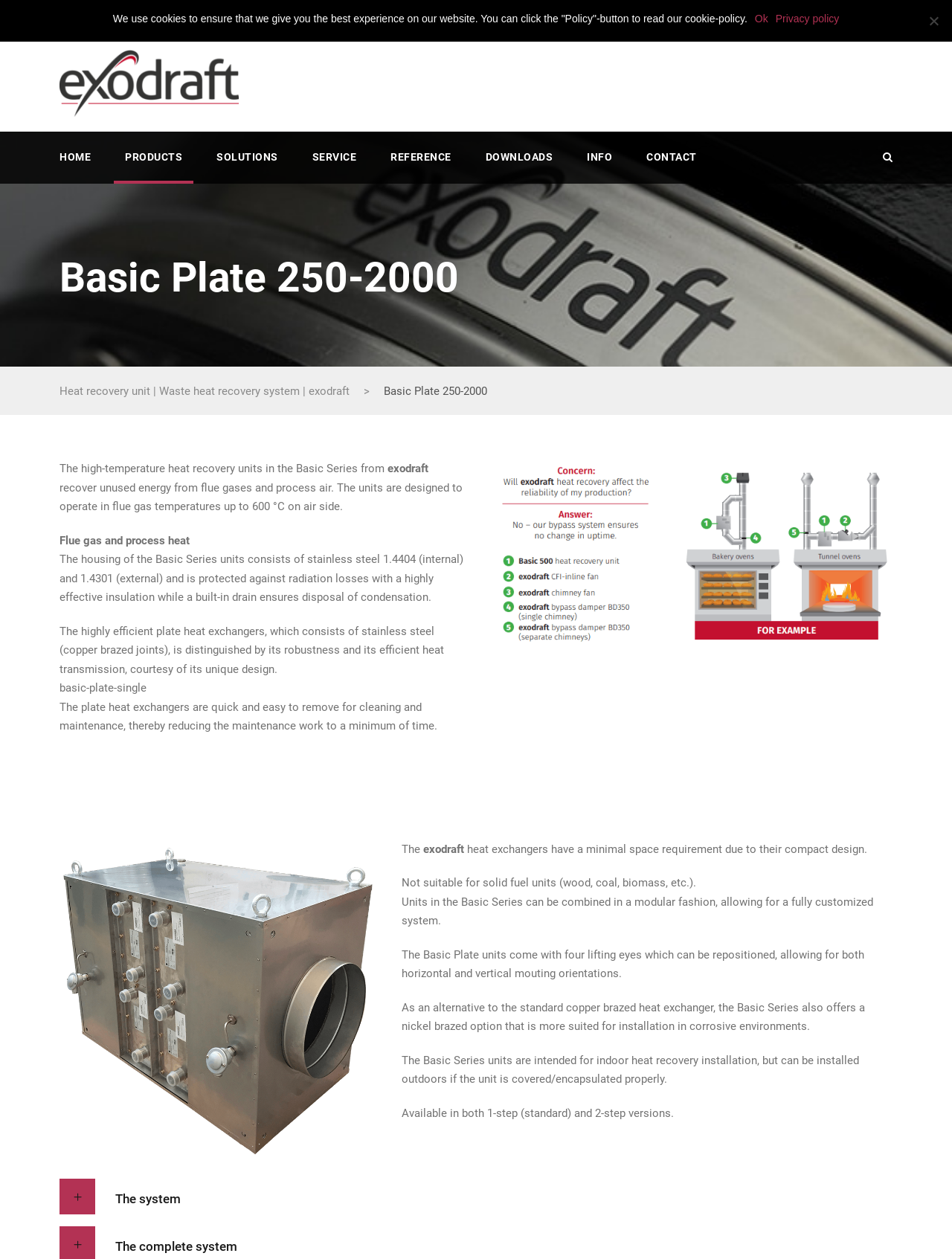Determine the bounding box coordinates of the region I should click to achieve the following instruction: "Click the 'What email service is suitable for business?' link". Ensure the bounding box coordinates are four float numbers between 0 and 1, i.e., [left, top, right, bottom].

None